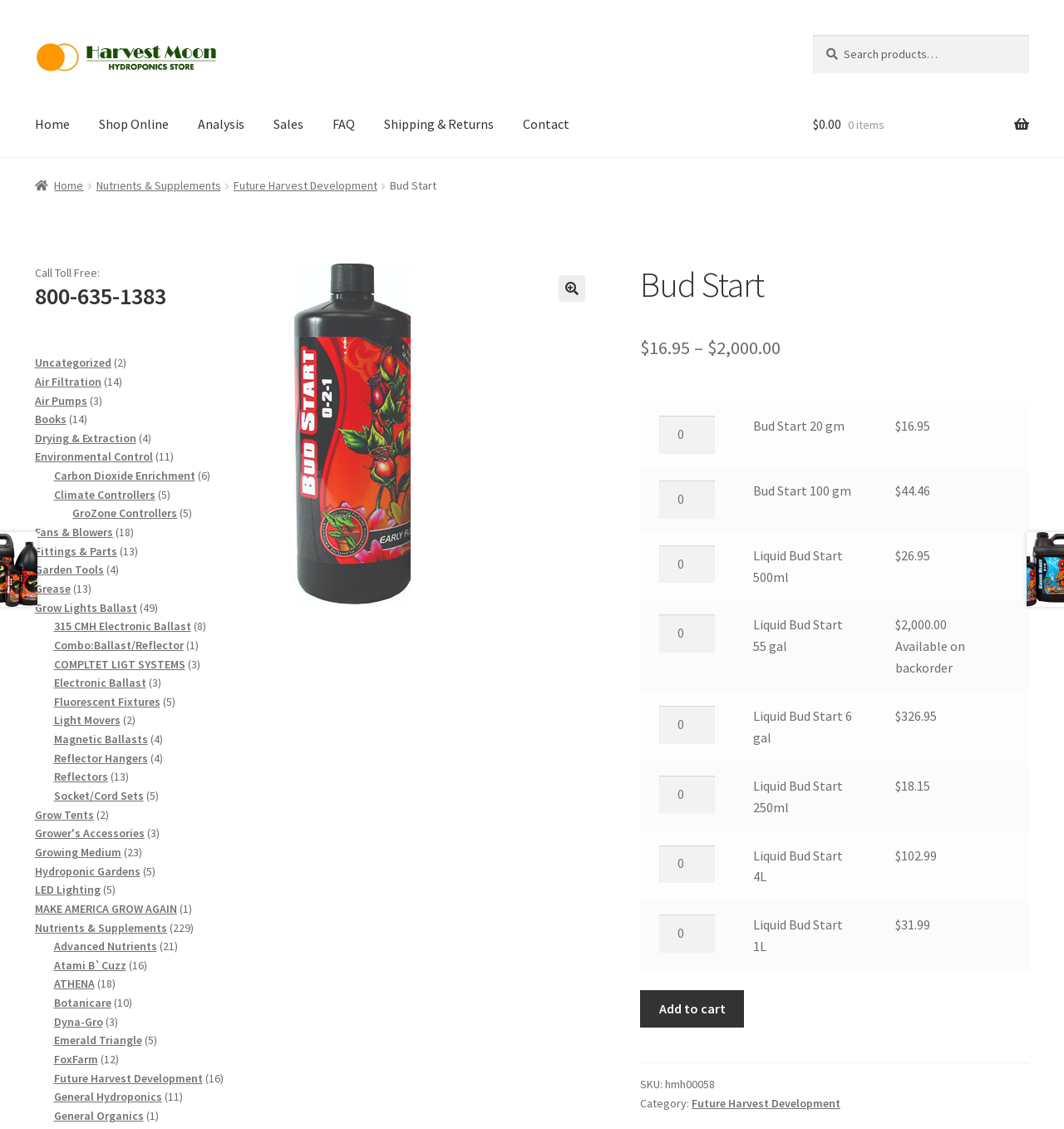Please specify the bounding box coordinates for the clickable region that will help you carry out the instruction: "Add Bud Start 20 gm to cart".

[0.602, 0.357, 0.69, 0.414]